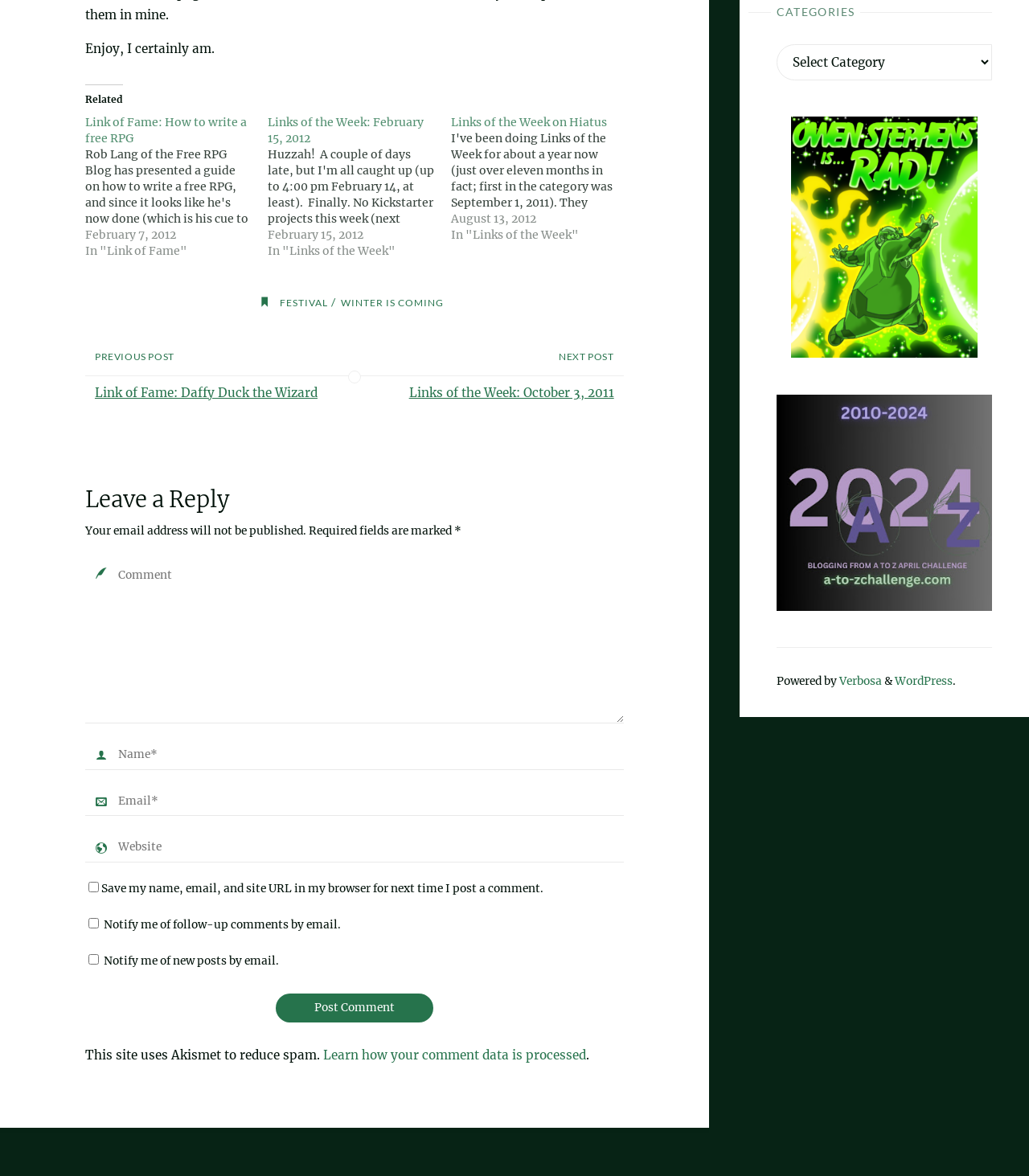From the webpage screenshot, predict the bounding box of the UI element that matches this description: "name="author" placeholder="Name*"".

[0.083, 0.629, 0.606, 0.655]